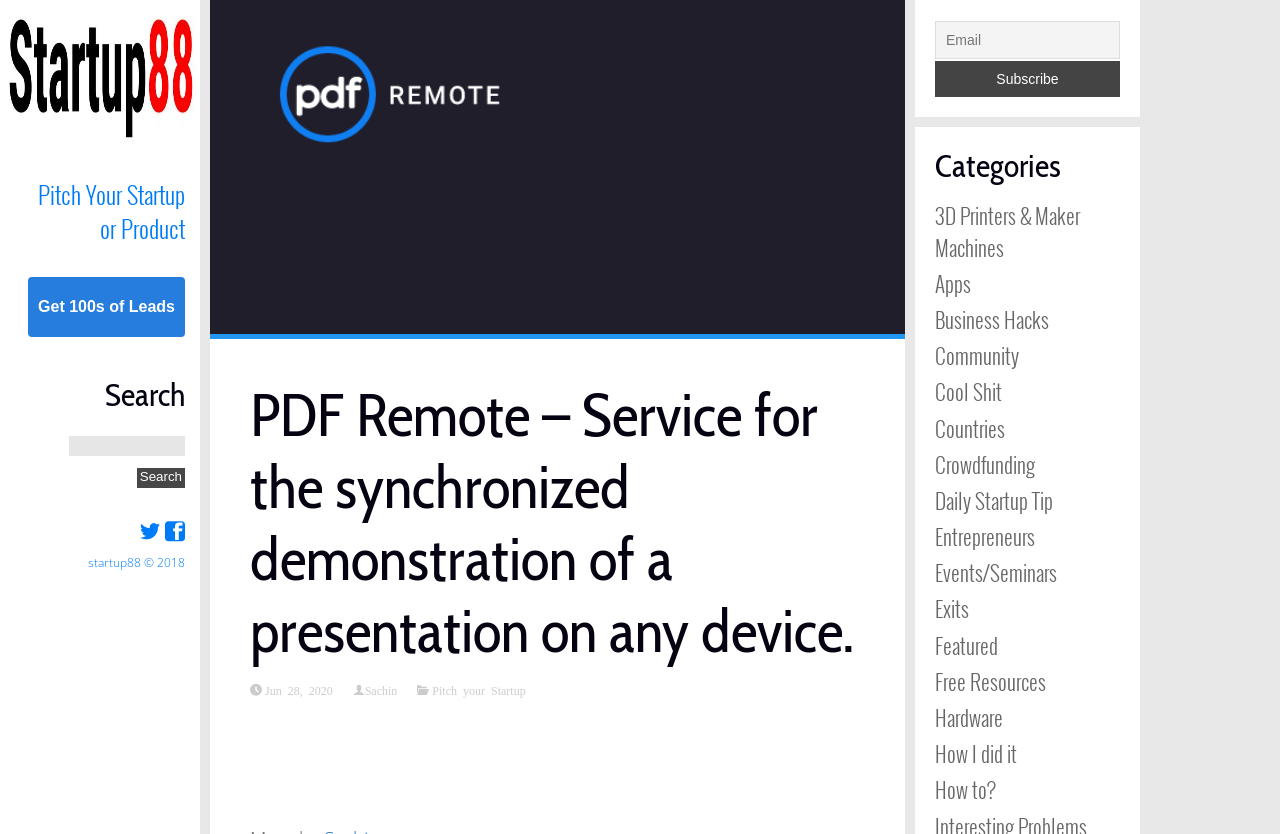How many categories are listed on the webpage?
Look at the image and respond with a single word or a short phrase.

20